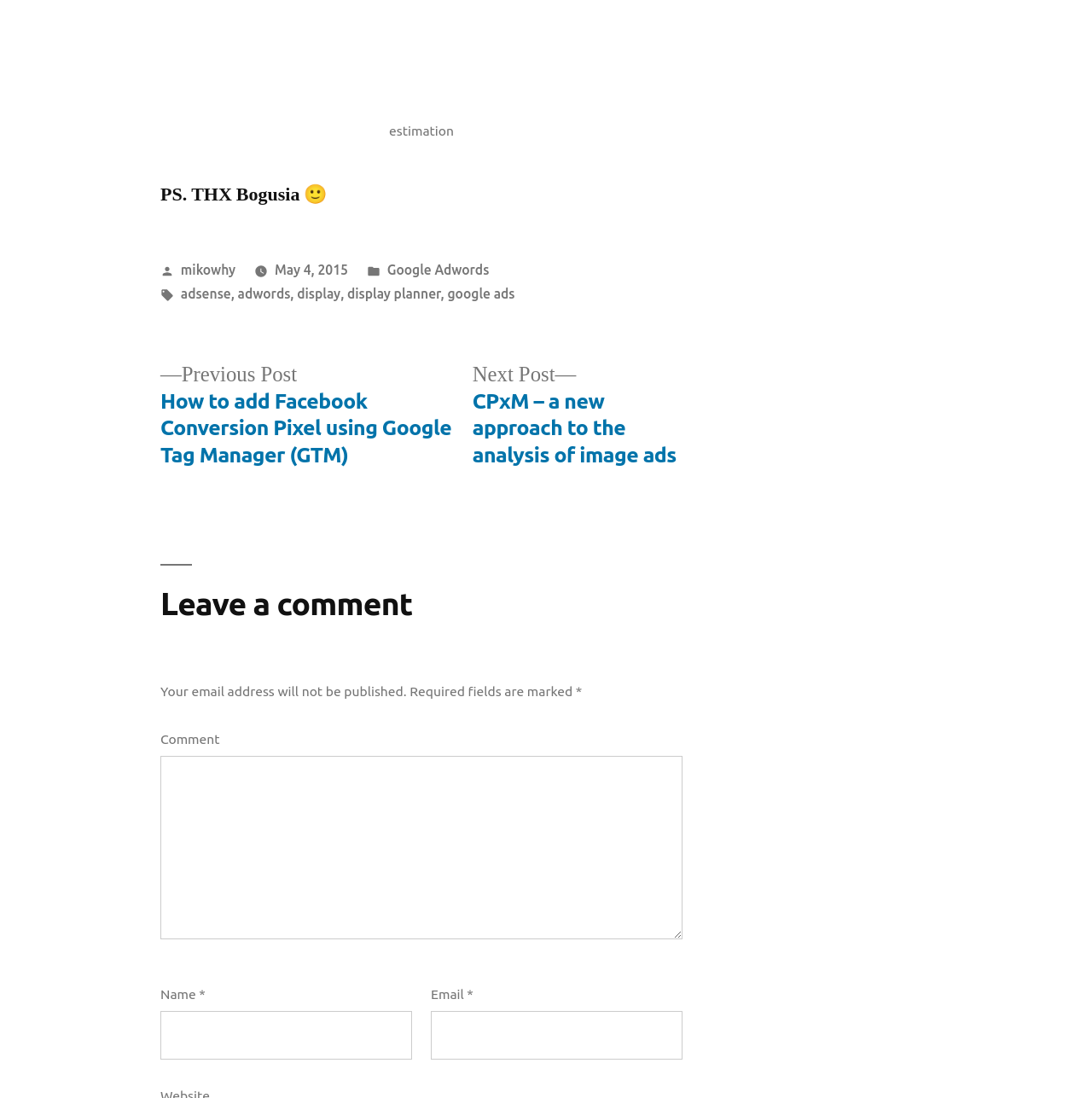For the following element description, predict the bounding box coordinates in the format (top-left x, top-left y, bottom-right x, bottom-right y). All values should be floating point numbers between 0 and 1. Description: parent_node: Comment name="comment"

[0.147, 0.688, 0.625, 0.856]